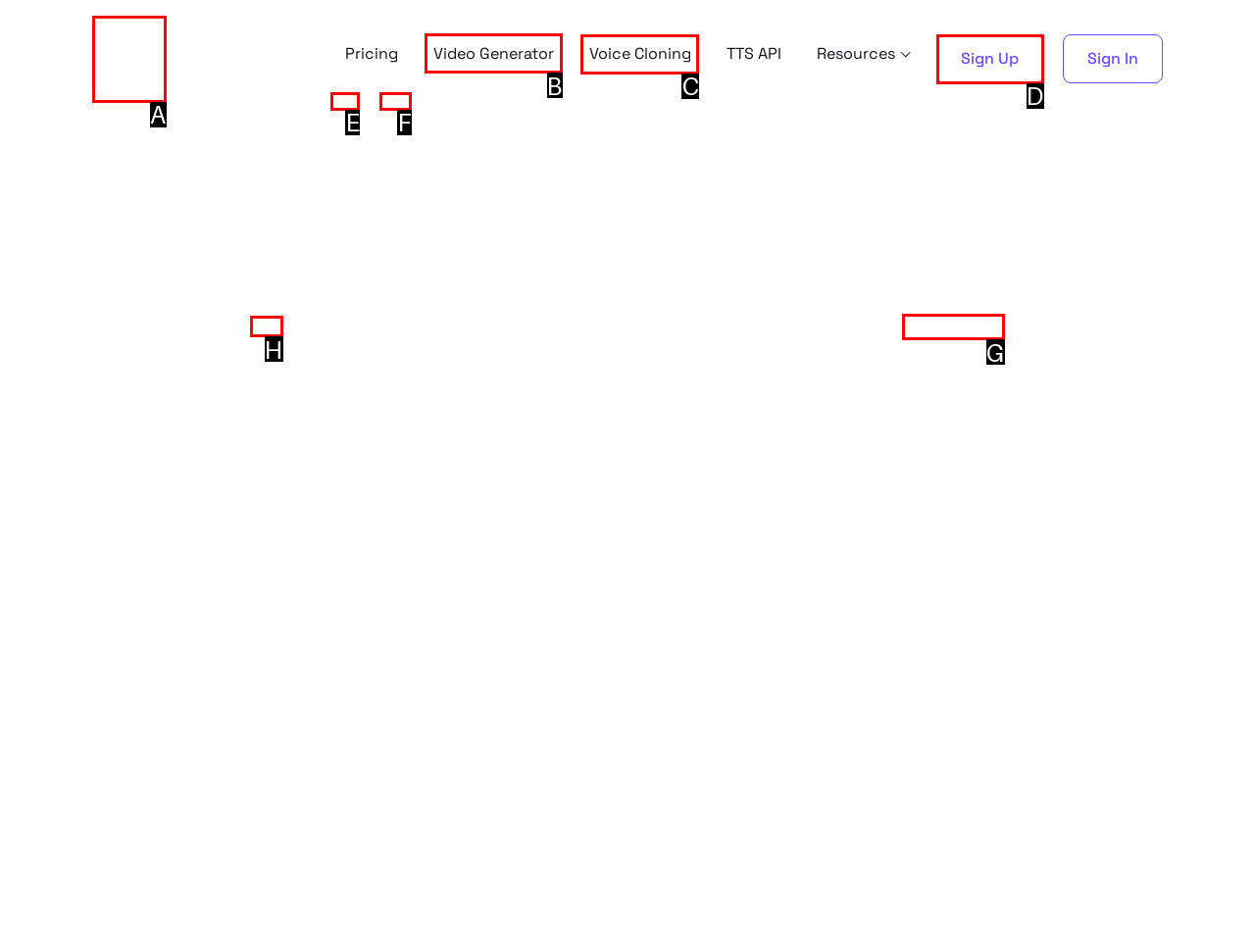Point out which UI element to click to complete this task: Explore Video Generator
Answer with the letter corresponding to the right option from the available choices.

B